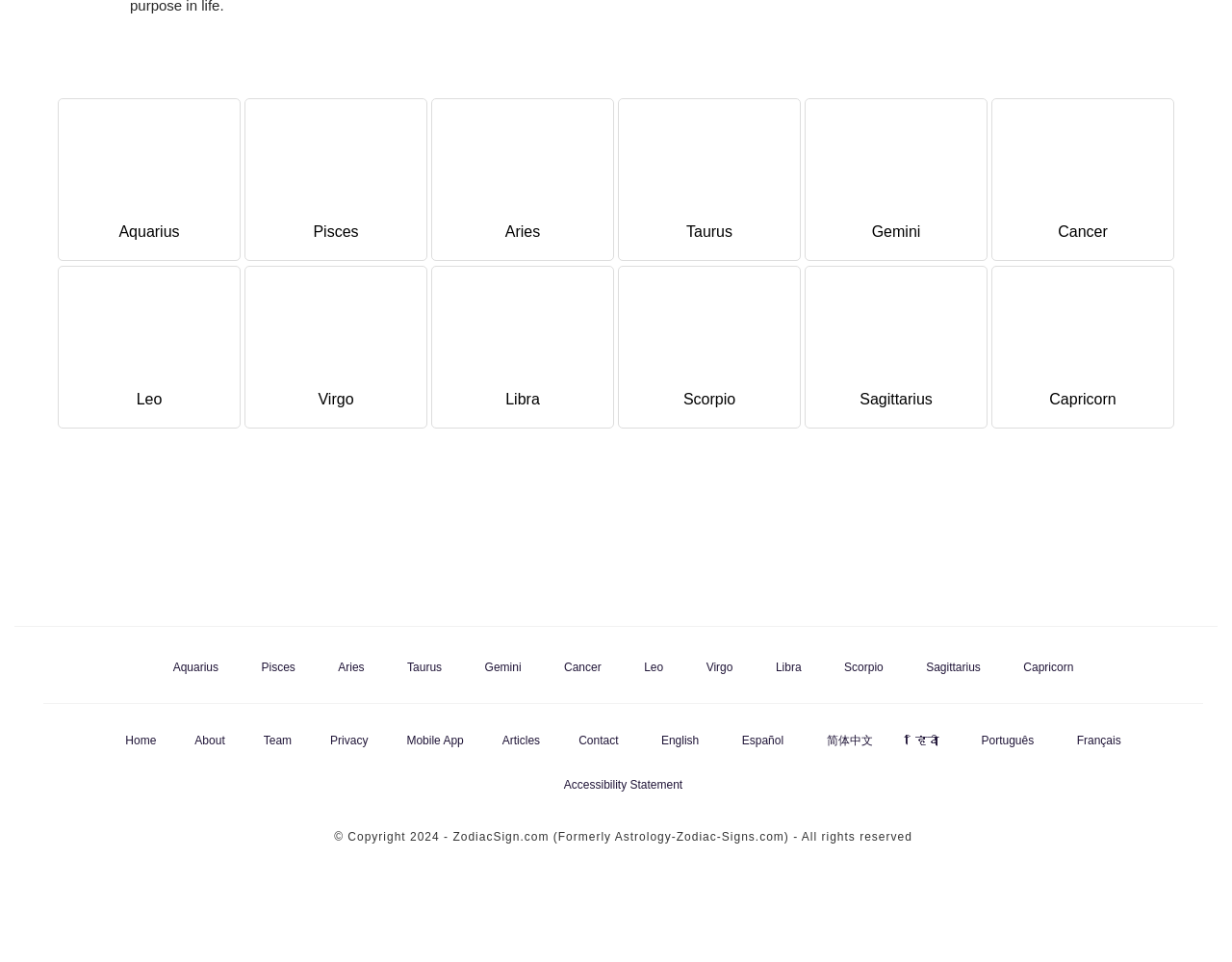What is the copyright year mentioned?
Utilize the image to construct a detailed and well-explained answer.

The copyright year mentioned can be determined by looking at the StaticText element with the text '© Copyright 2024 - ZodiacSign.com (Formerly Astrology-Zodiac-Signs.com) - All rights reserved', which explicitly states the copyright year as 2024.